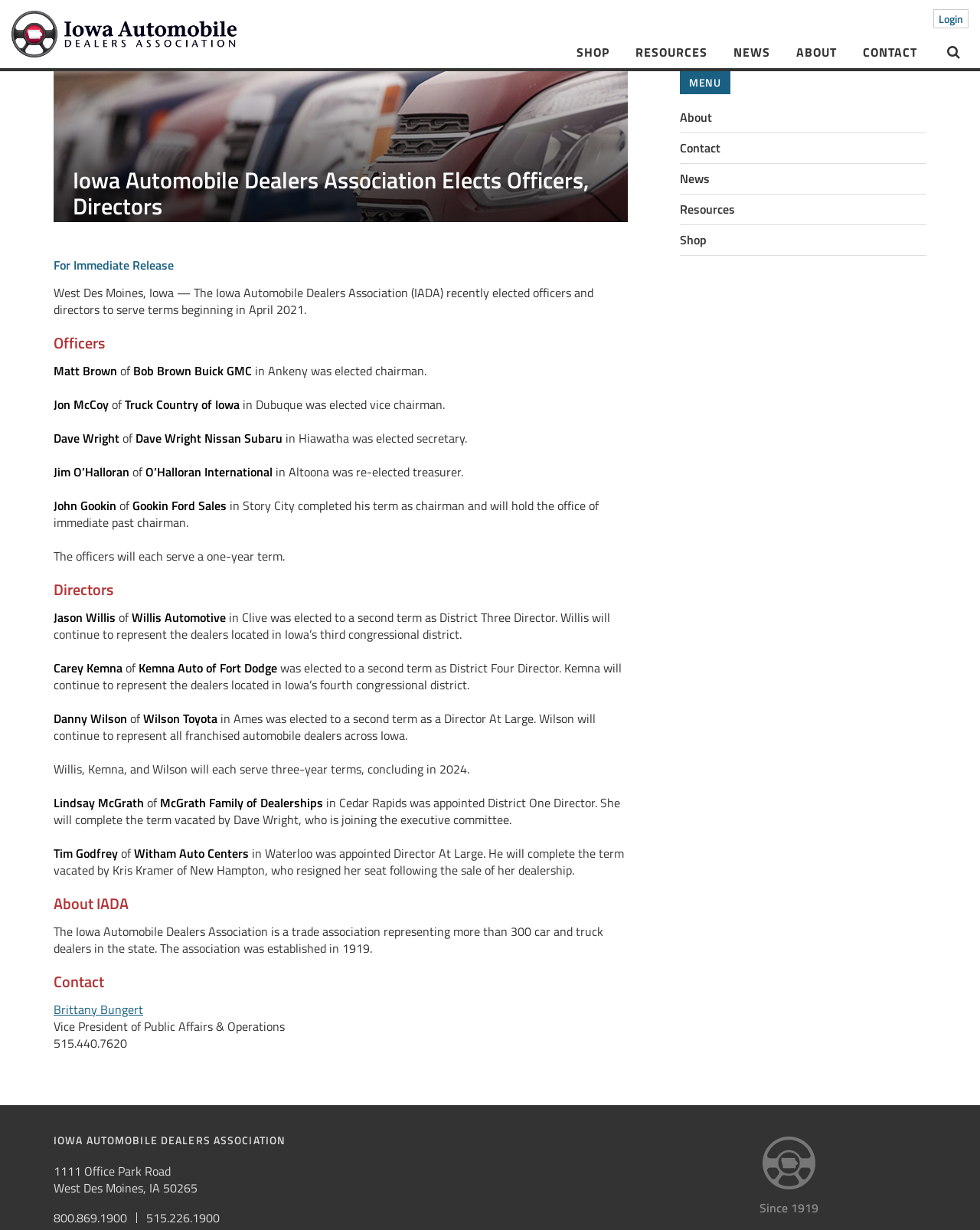Ascertain the bounding box coordinates for the UI element detailed here: "Contact+". The coordinates should be provided as [left, top, right, bottom] with each value being a float between 0 and 1.

[0.867, 0.029, 0.949, 0.055]